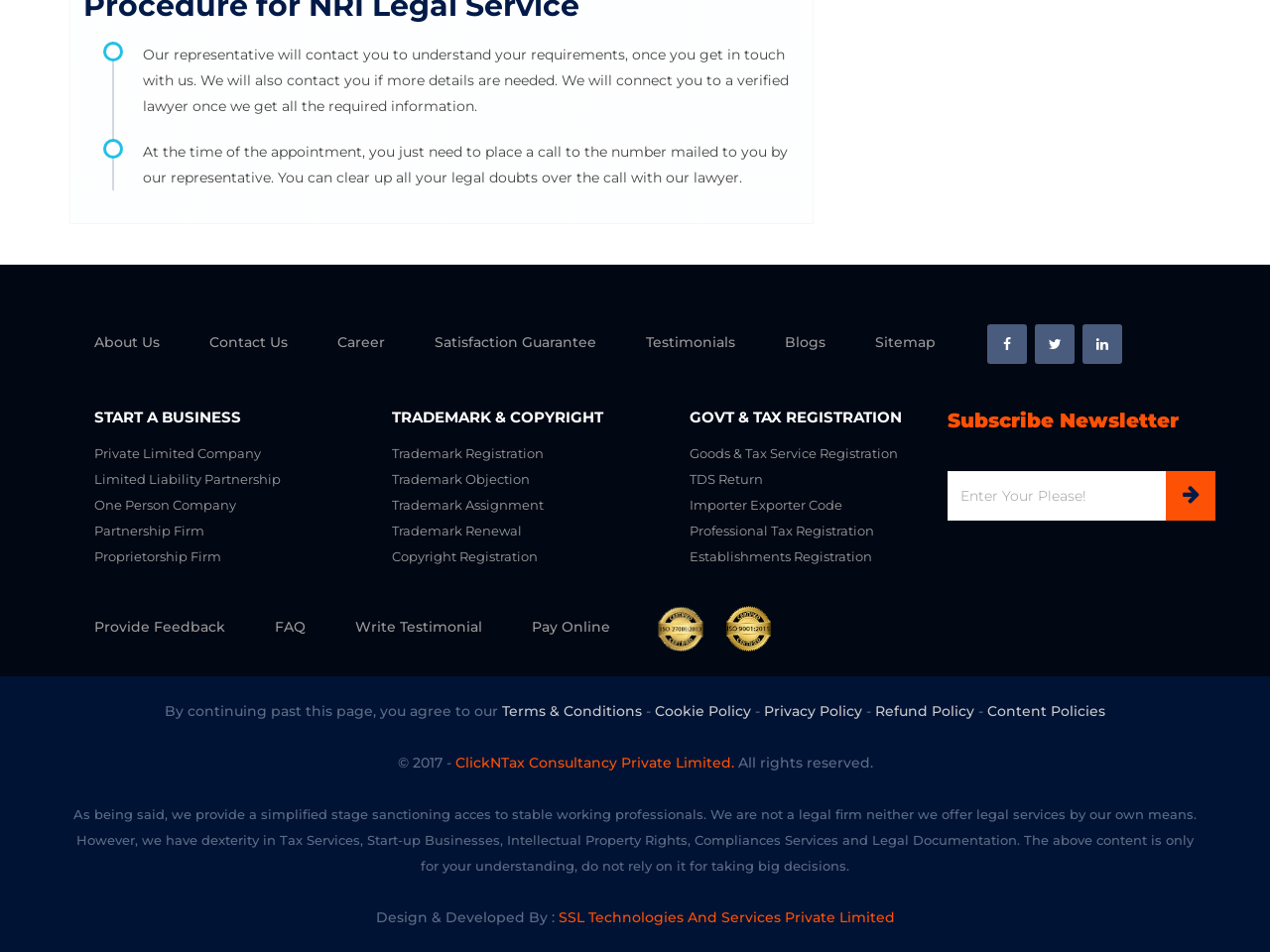Locate the bounding box coordinates of the element that should be clicked to execute the following instruction: "Click on 'START A BUSINESS'".

[0.074, 0.43, 0.254, 0.447]